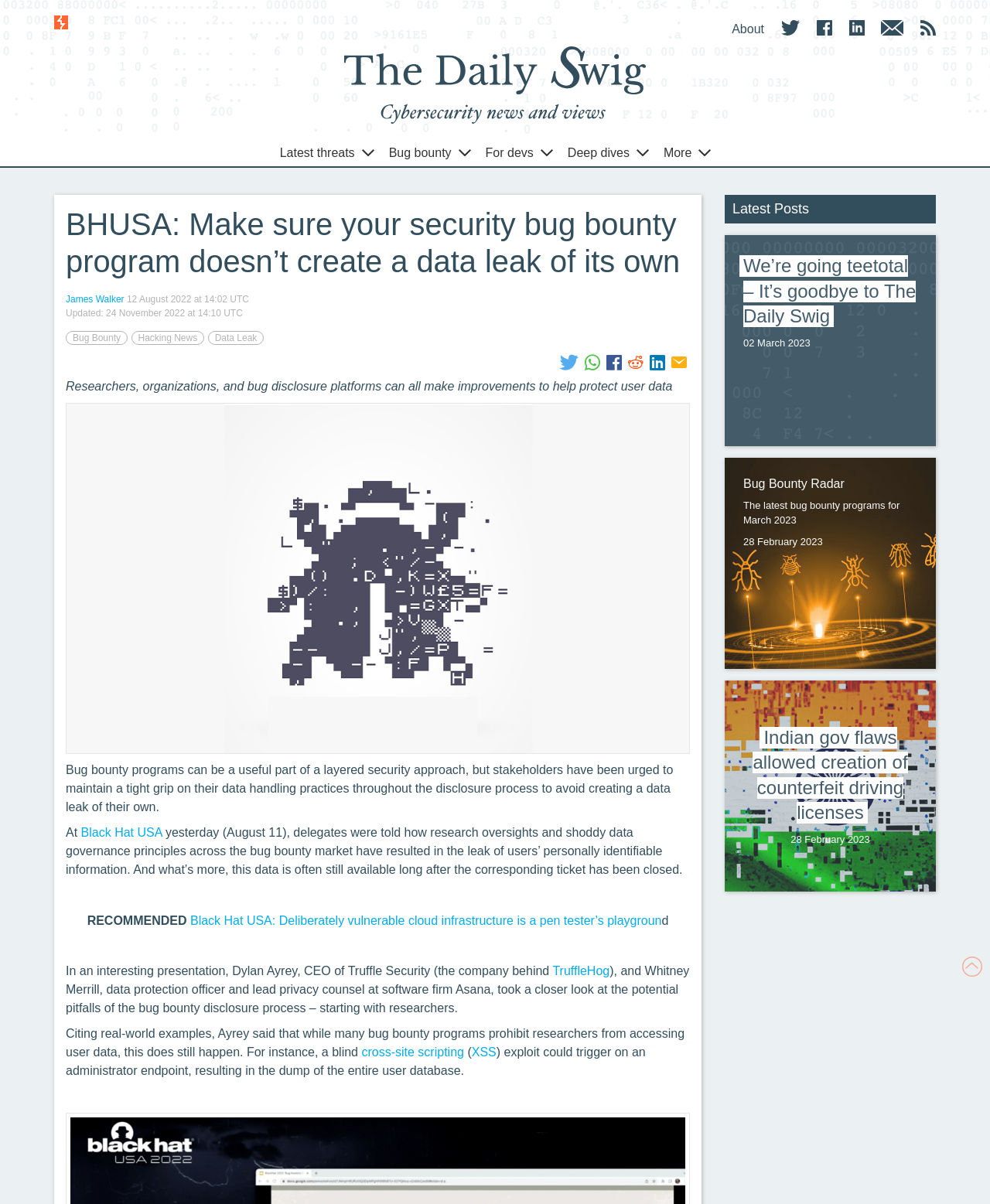Answer the question below using just one word or a short phrase: 
What is the topic of the article?

Bug bounty program